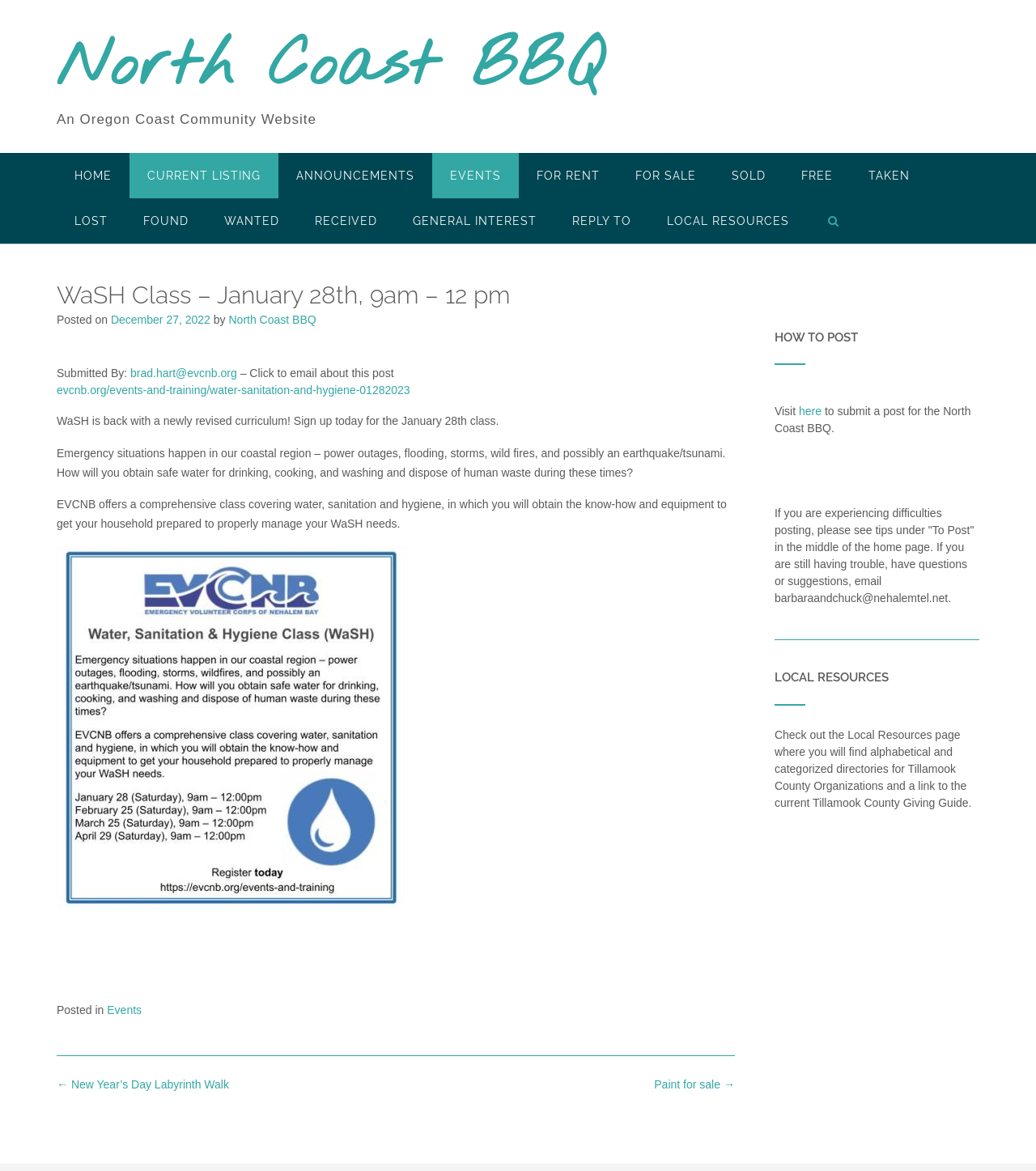Please identify the bounding box coordinates of the element that needs to be clicked to execute the following command: "Click on the 'HOME' link". Provide the bounding box using four float numbers between 0 and 1, formatted as [left, top, right, bottom].

[0.055, 0.13, 0.125, 0.169]